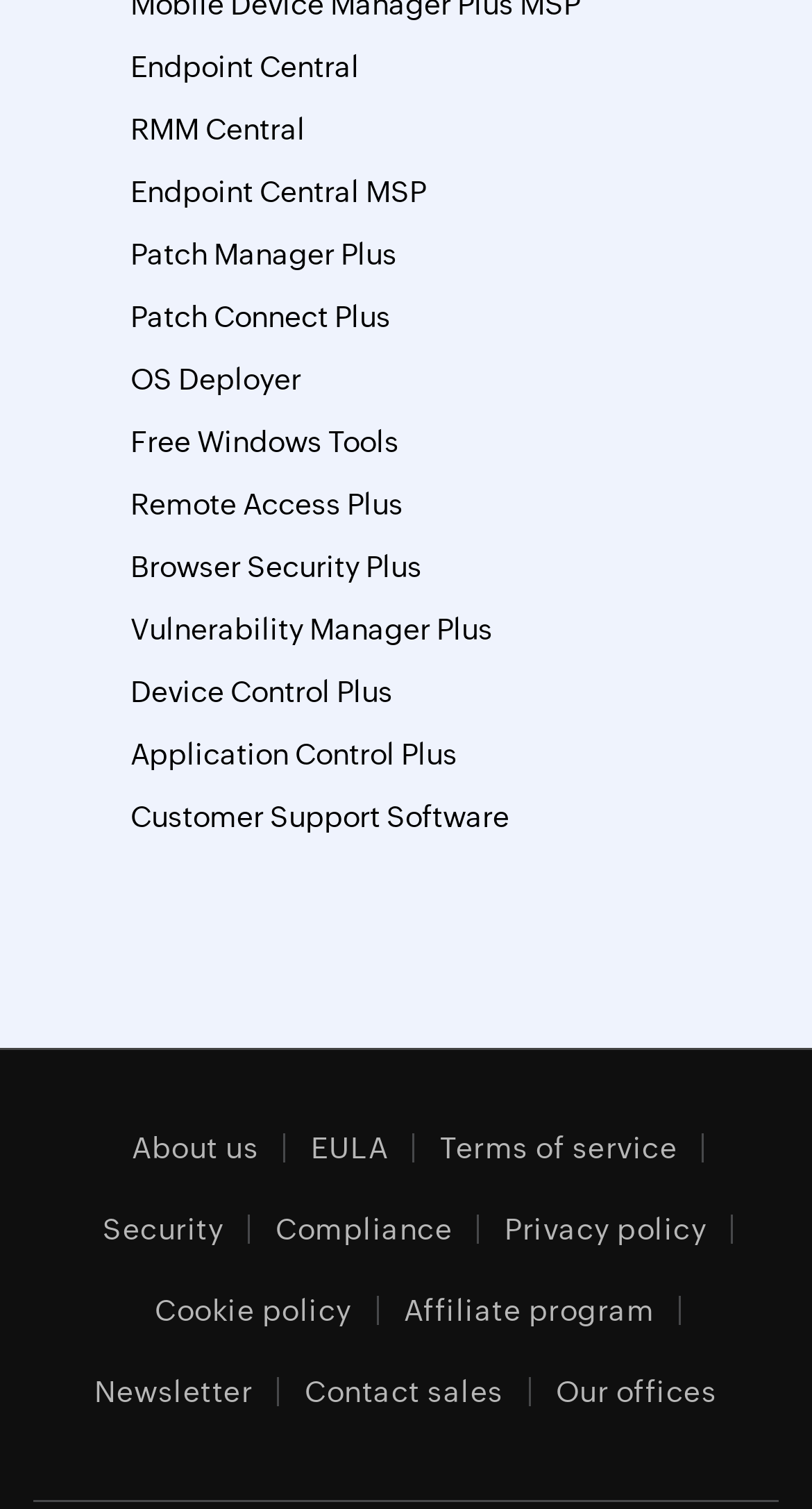Please identify the bounding box coordinates of the area that needs to be clicked to follow this instruction: "Explore Remote Access Plus".

[0.161, 0.319, 0.497, 0.351]